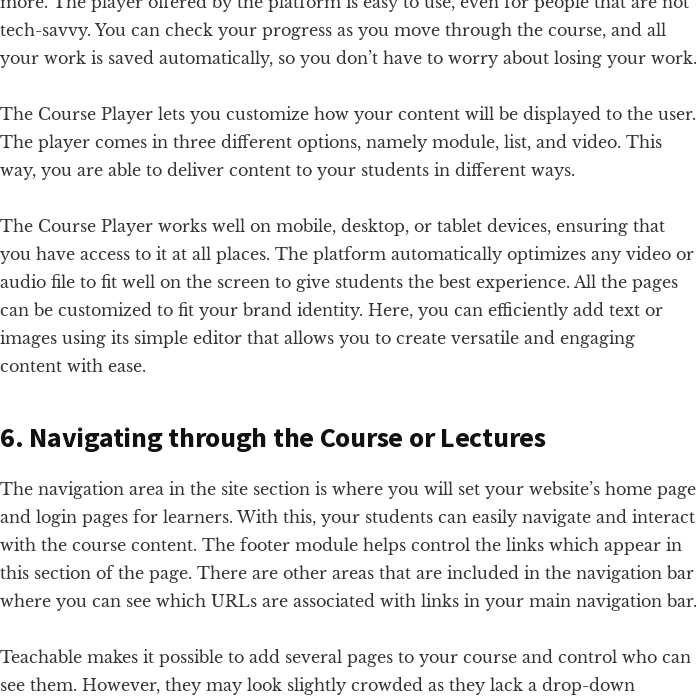Answer the question below in one word or phrase:
What is the benefit of brand customization?

Easy editing interface